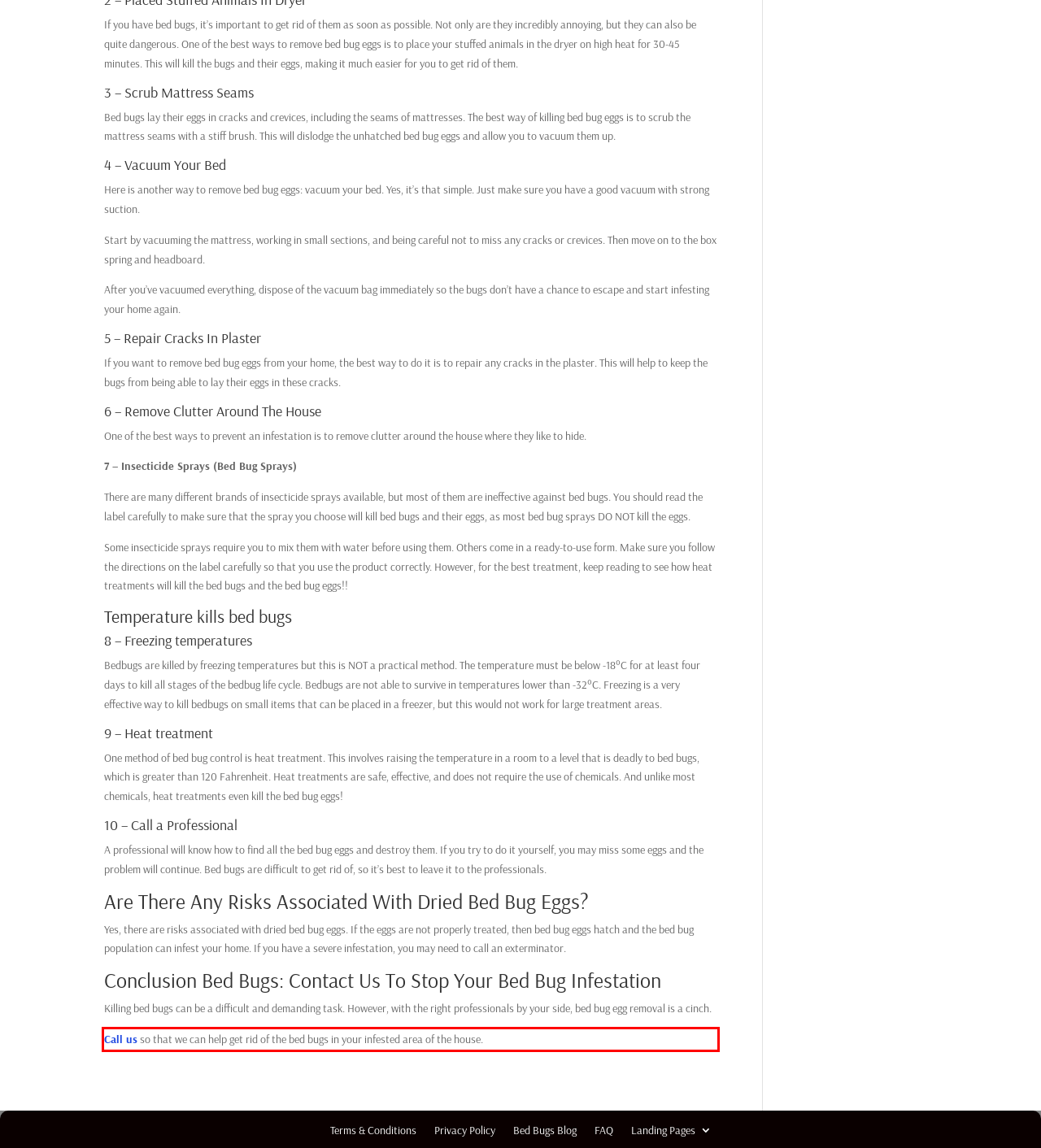Identify the text inside the red bounding box on the provided webpage screenshot by performing OCR.

Call us so that we can help get rid of the bed bugs in your infested area of the house.